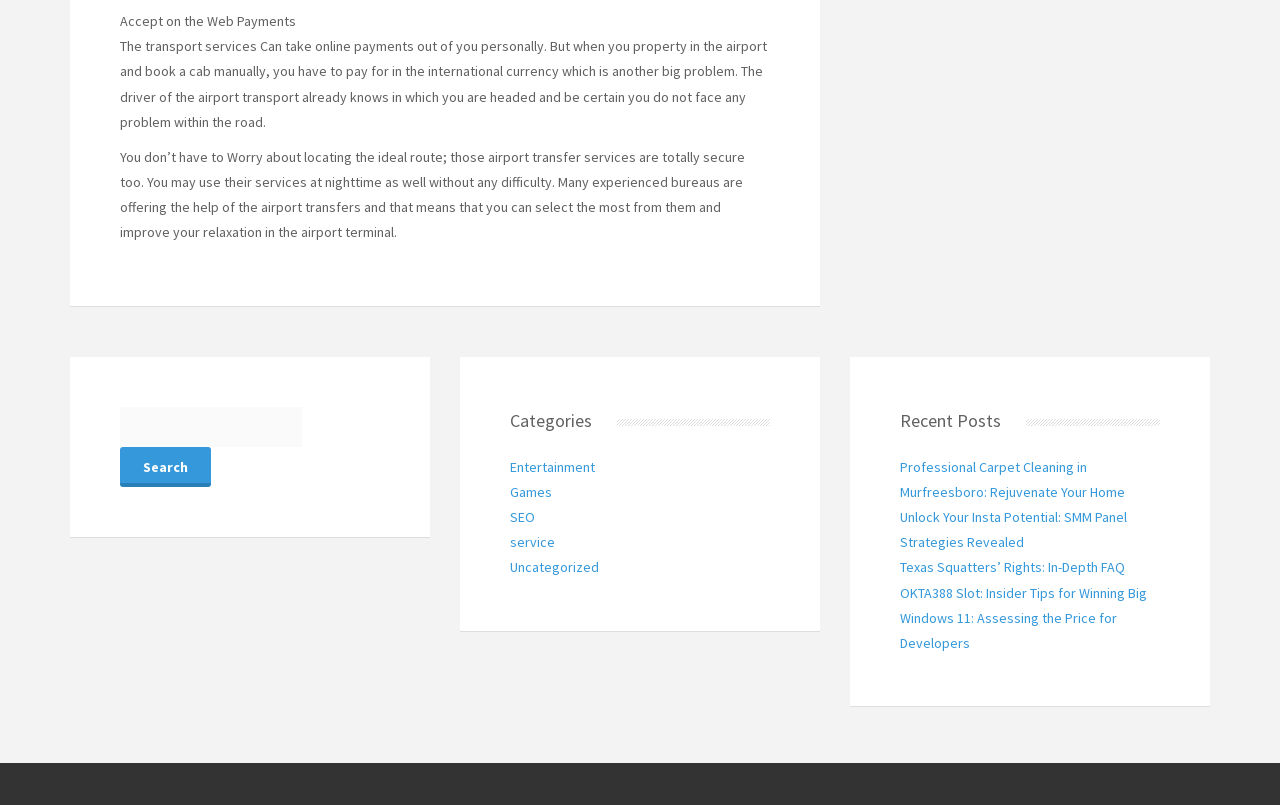Please specify the bounding box coordinates of the element that should be clicked to execute the given instruction: 'Search for something'. Ensure the coordinates are four float numbers between 0 and 1, expressed as [left, top, right, bottom].

[0.094, 0.505, 0.236, 0.555]